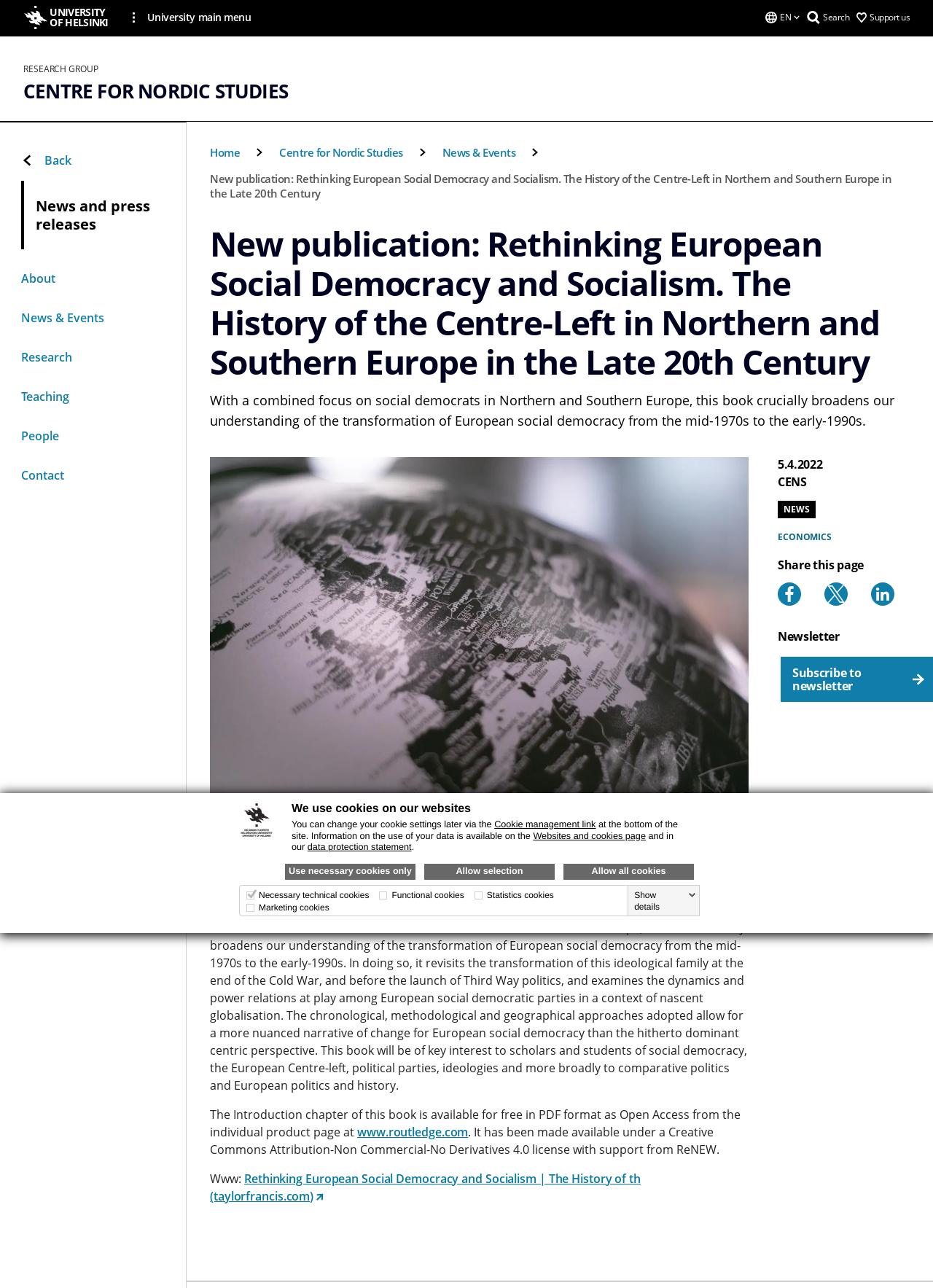Give the bounding box coordinates for the element described as: "Centre for Nordic Studies".

[0.025, 0.062, 0.309, 0.079]